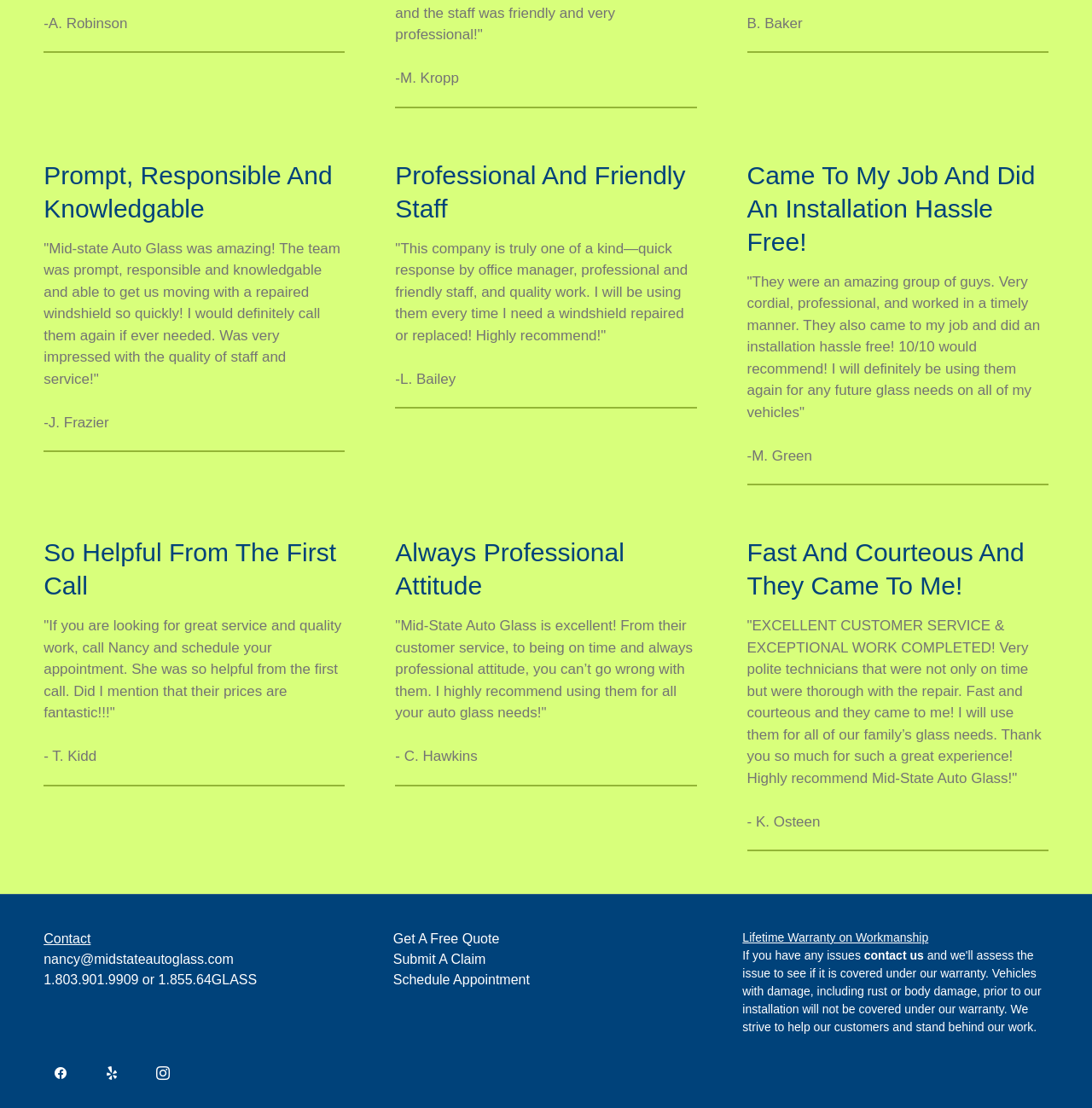What is the phone number to contact for a free quote?
Make sure to answer the question with a detailed and comprehensive explanation.

I looked for the contact information on the webpage and found the phone number '1.803.901.9909 or 1.855.64GLASS' which is mentioned below the 'Contact' section.